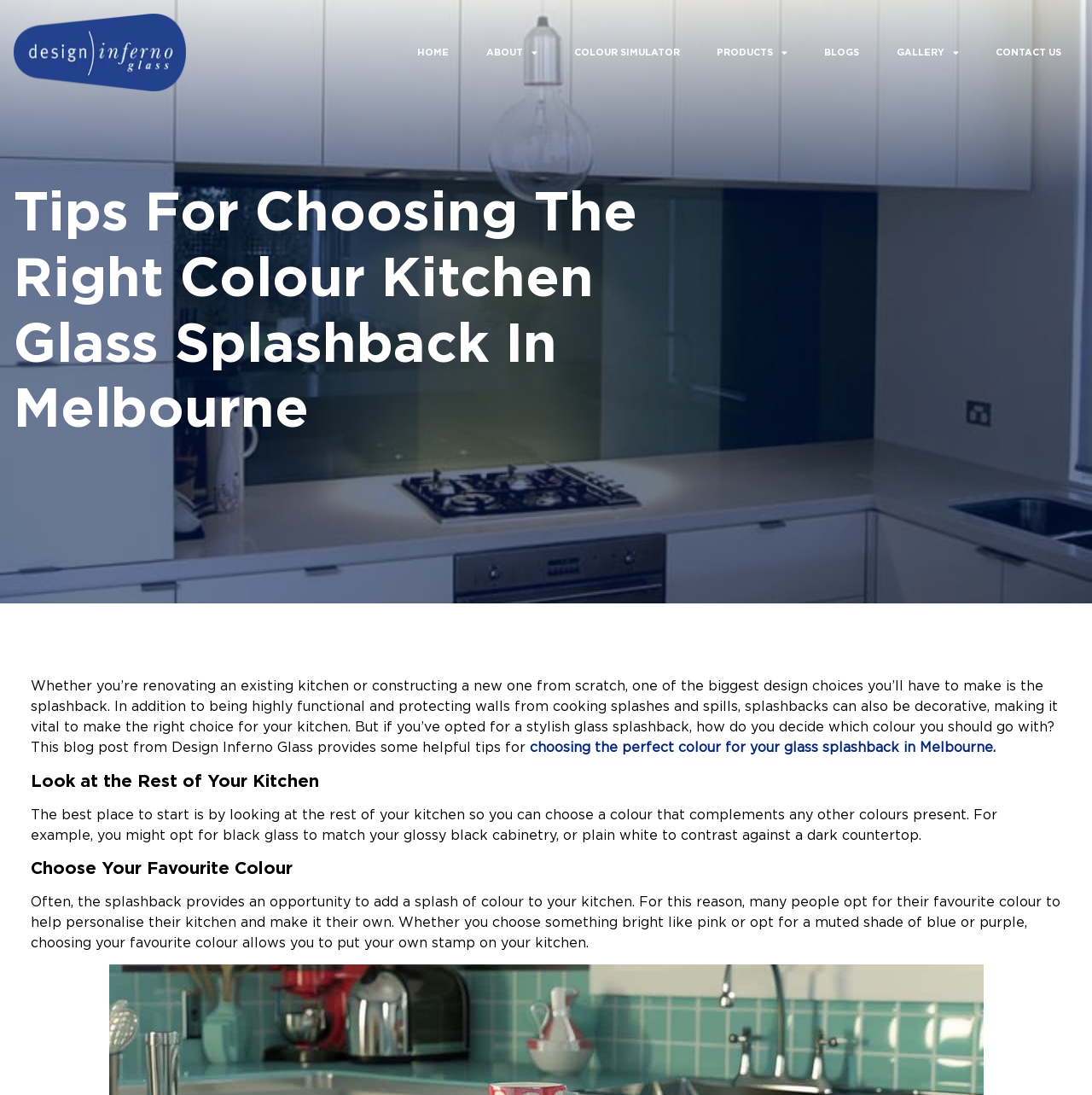Please give the bounding box coordinates of the area that should be clicked to fulfill the following instruction: "read the blog post". The coordinates should be in the format of four float numbers from 0 to 1, i.e., [left, top, right, bottom].

[0.485, 0.675, 0.909, 0.689]